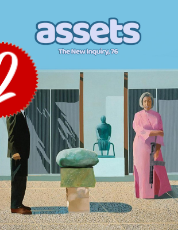What is the shape of the overlay on the corner of the image?
Look at the image and answer the question using a single word or phrase.

circled